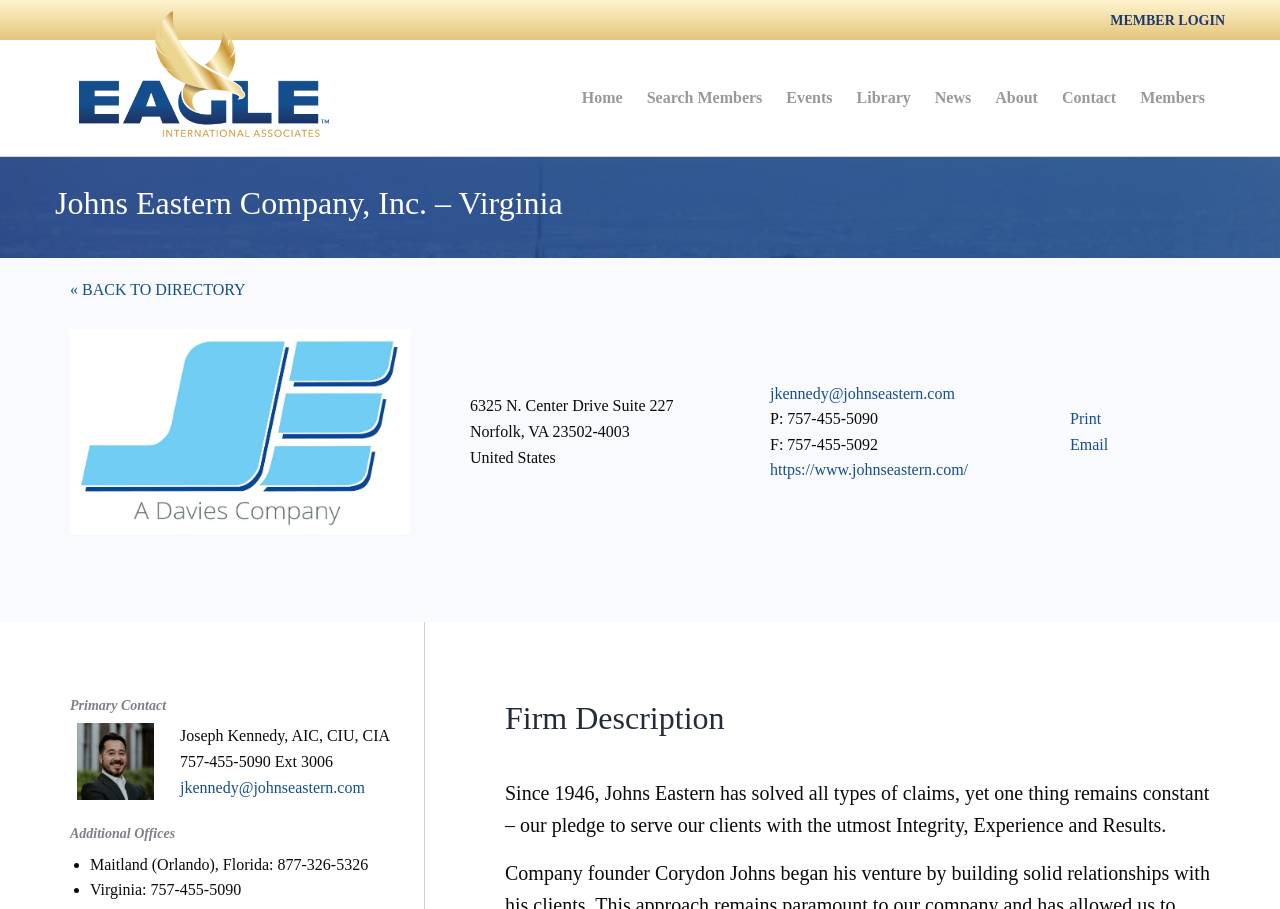Extract the bounding box coordinates for the UI element described by the text: "Search Members". The coordinates should be in the form of [left, top, right, bottom] with values between 0 and 1.

[0.496, 0.087, 0.605, 0.129]